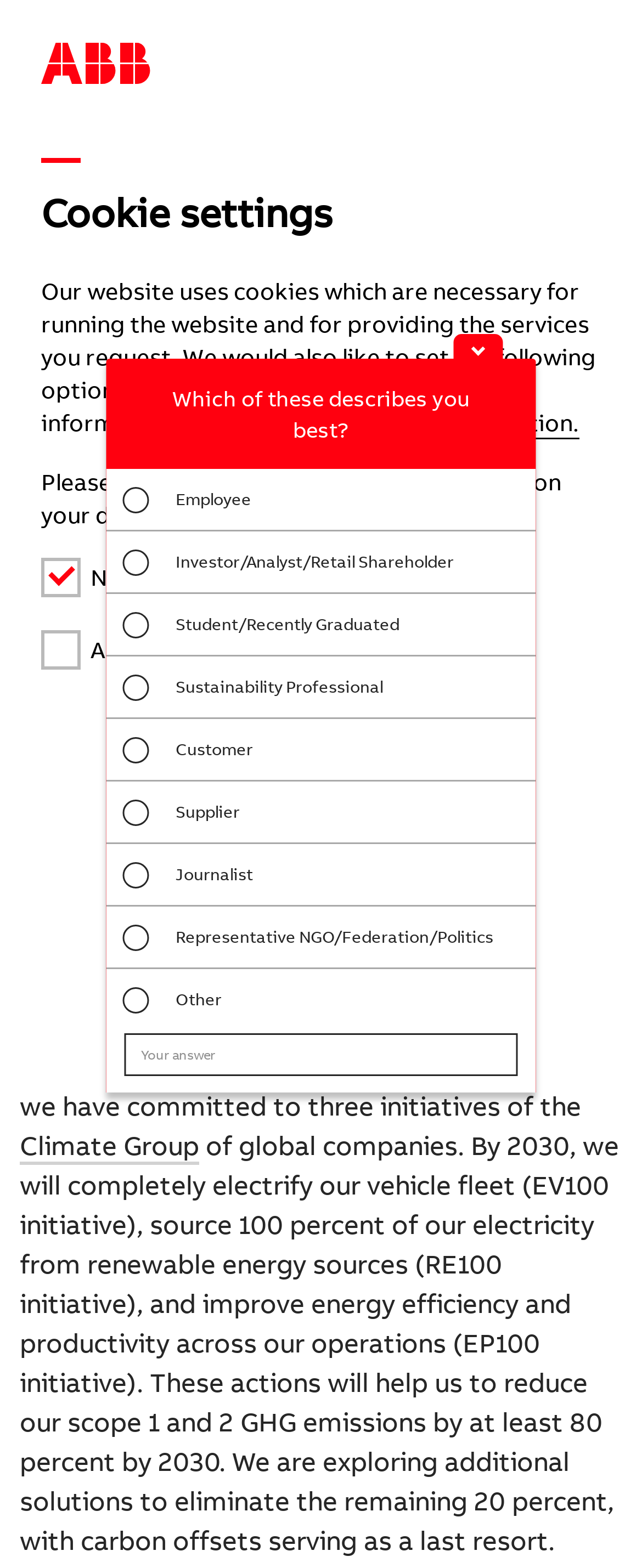What is the target year for reducing emissions?
Look at the image and answer with only one word or phrase.

2030